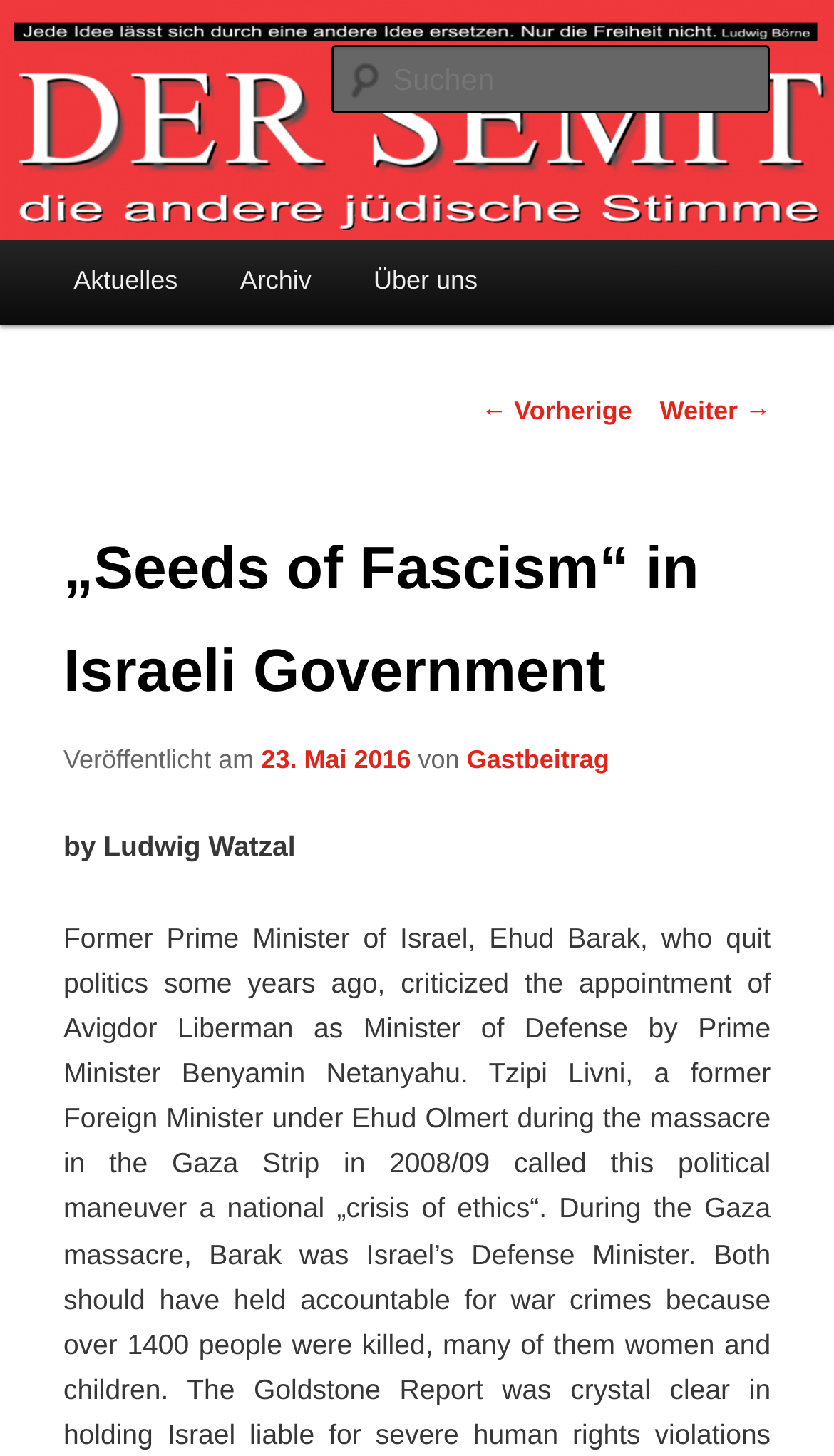Who is the author of the current article?
Look at the image and provide a short answer using one word or a phrase.

Ludwig Watzal